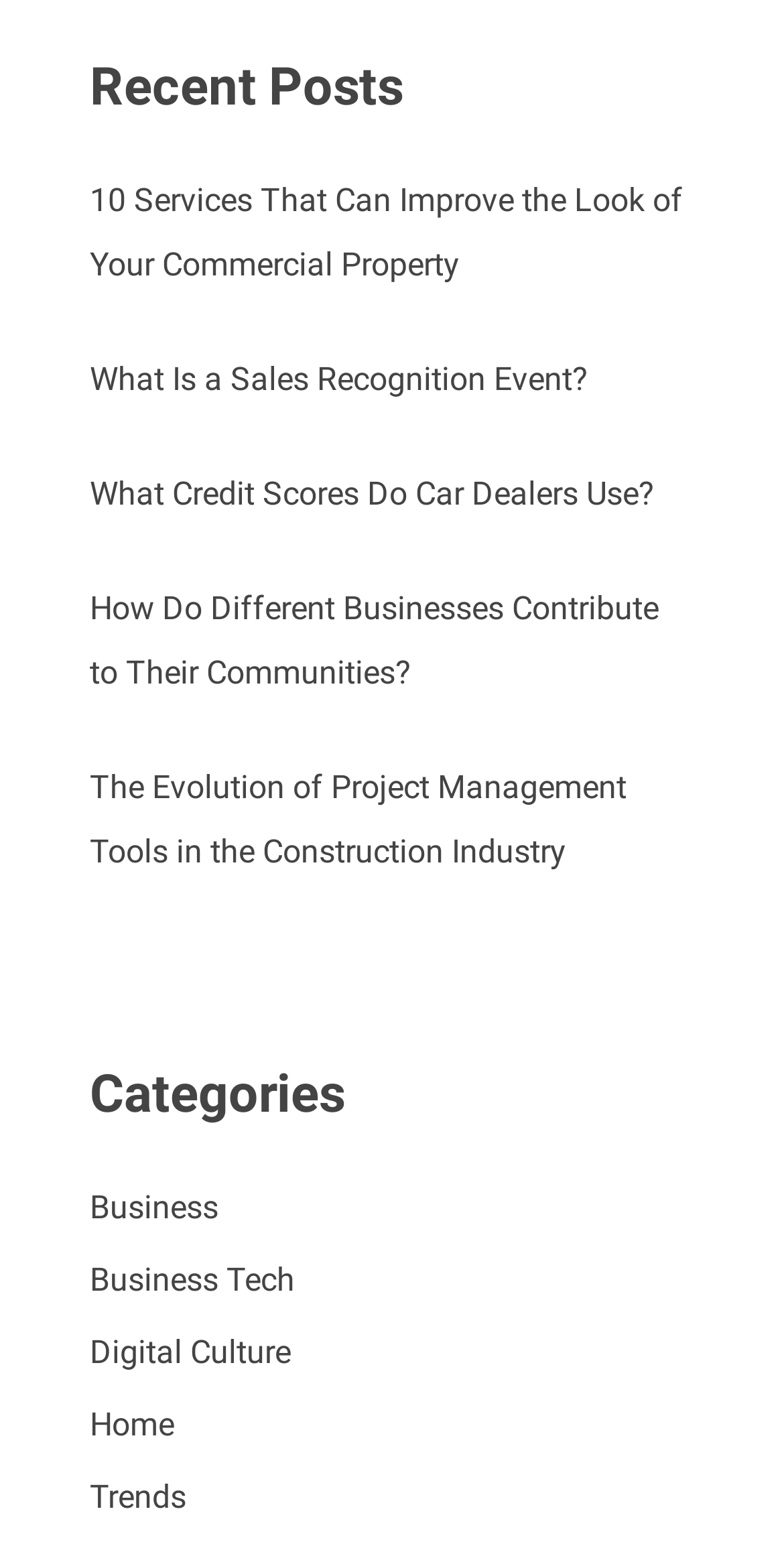What is the title of the first recent post?
Look at the screenshot and provide an in-depth answer.

I read the text of the first link under the 'Recent Posts' heading, which is the title of the first recent post.